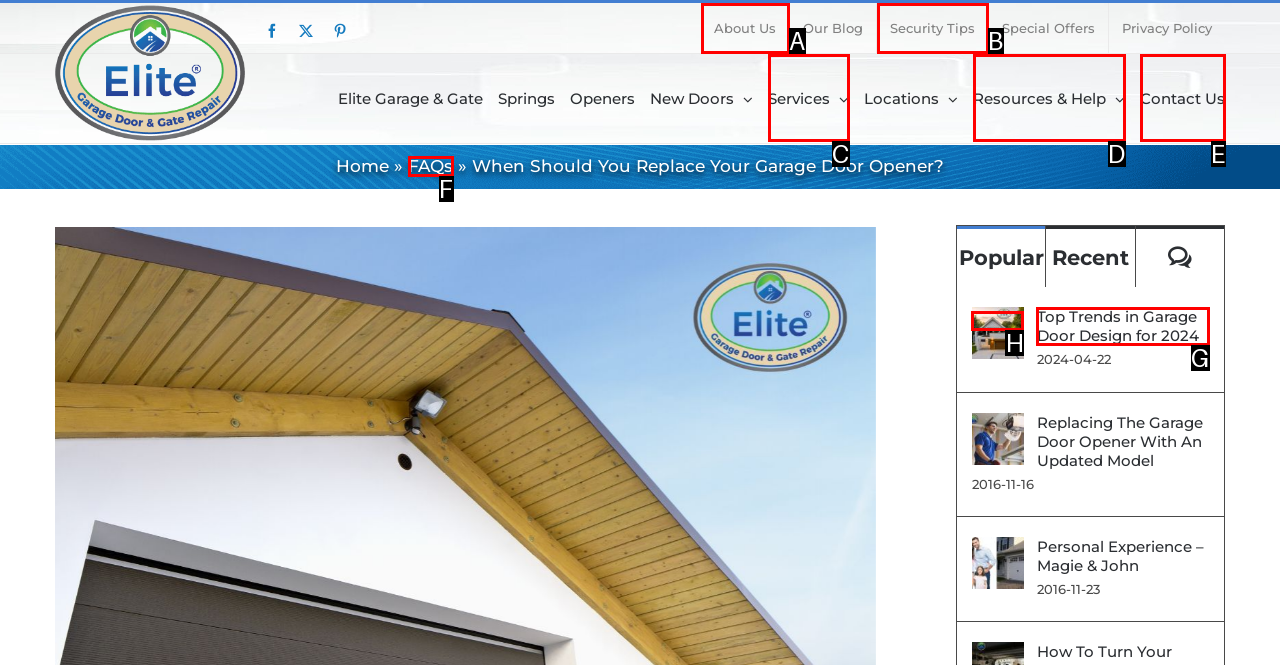Tell me which one HTML element best matches the description: About Us Answer with the option's letter from the given choices directly.

A